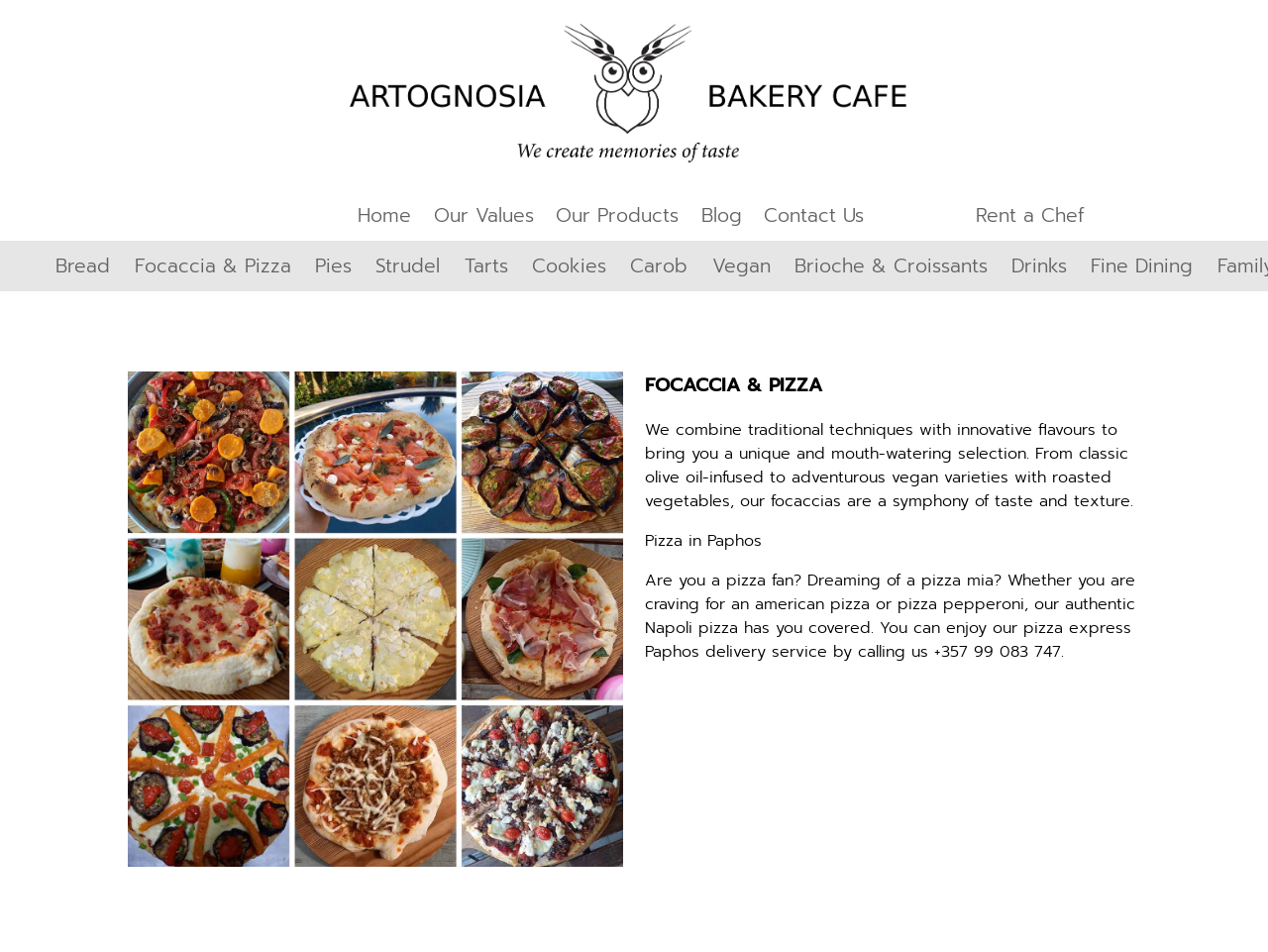Give a full account of the webpage's elements and their arrangement.

This webpage appears to be a website for a bakery or food service company called Artognosia. At the top left corner, there is a logo image with the company name. Below the logo, there is a navigation menu with links to different sections of the website, including Home, Our Values, Our Products, Blog, Contact Us, and Rent a Chef.

To the right of the navigation menu, there is a secondary menu with links to various types of baked goods and food items, such as Bread, Focaccia & Pizza, Pies, Strudel, Tarts, Cookies, Carob, Vegan, Brioche & Croissants, and Drinks. These links are arranged horizontally and take up most of the width of the page.

Below the secondary menu, there is a large image that takes up about half of the page's width. To the right of the image, there is a heading that reads "FOCACCIA & PIZZA" in a larger font size. Below the heading, there is a paragraph of text that describes the company's focaccia and pizza offerings, highlighting their unique flavors and ingredients.

Further down, there are two more paragraphs of text. The first one reads "Pizza in Paphos" and appears to be a heading or title. The second paragraph provides more information about the company's pizza offerings, including their Napoli-style pizza and delivery service in Paphos.